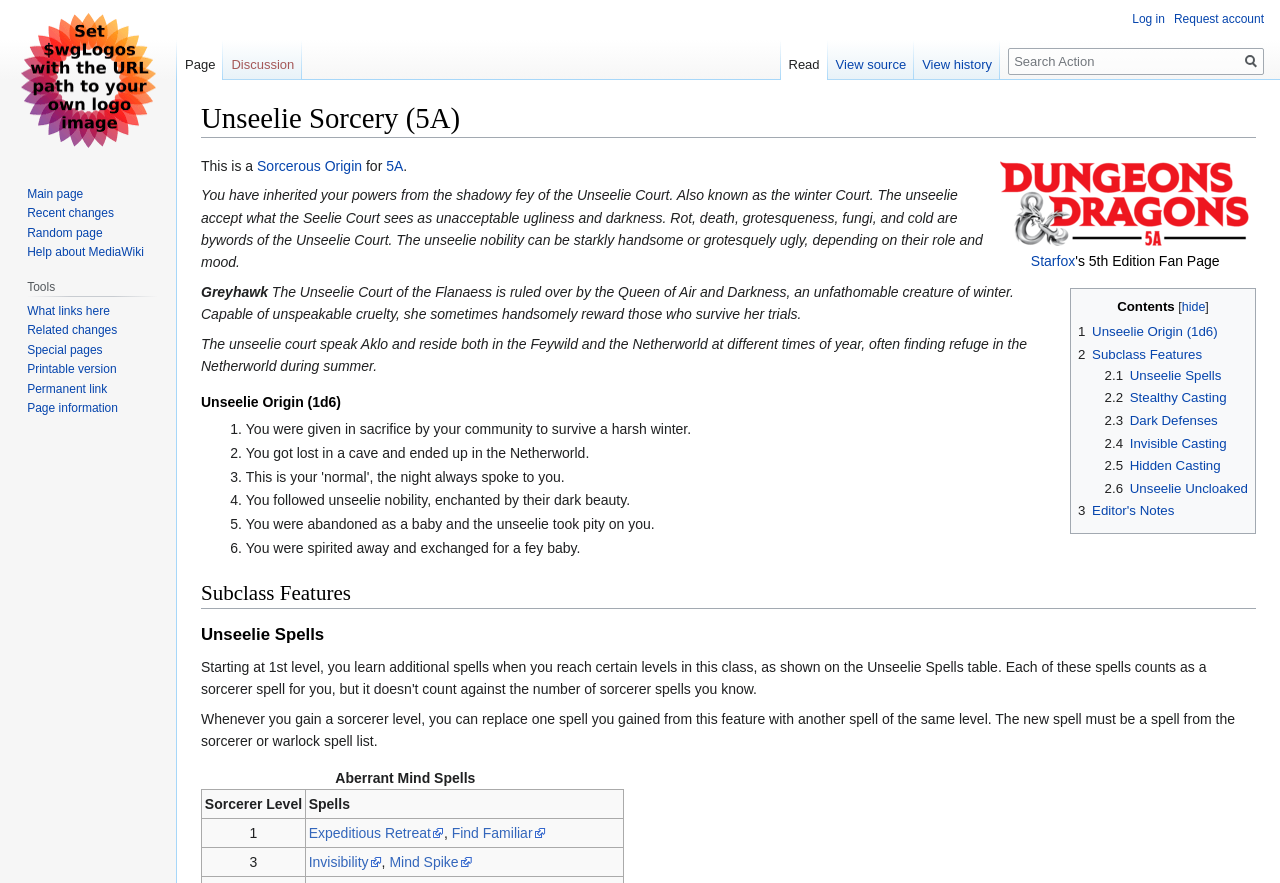Locate the bounding box coordinates of the clickable area to execute the instruction: "Click the 'Log in' link". Provide the coordinates as four float numbers between 0 and 1, represented as [left, top, right, bottom].

[0.885, 0.014, 0.91, 0.029]